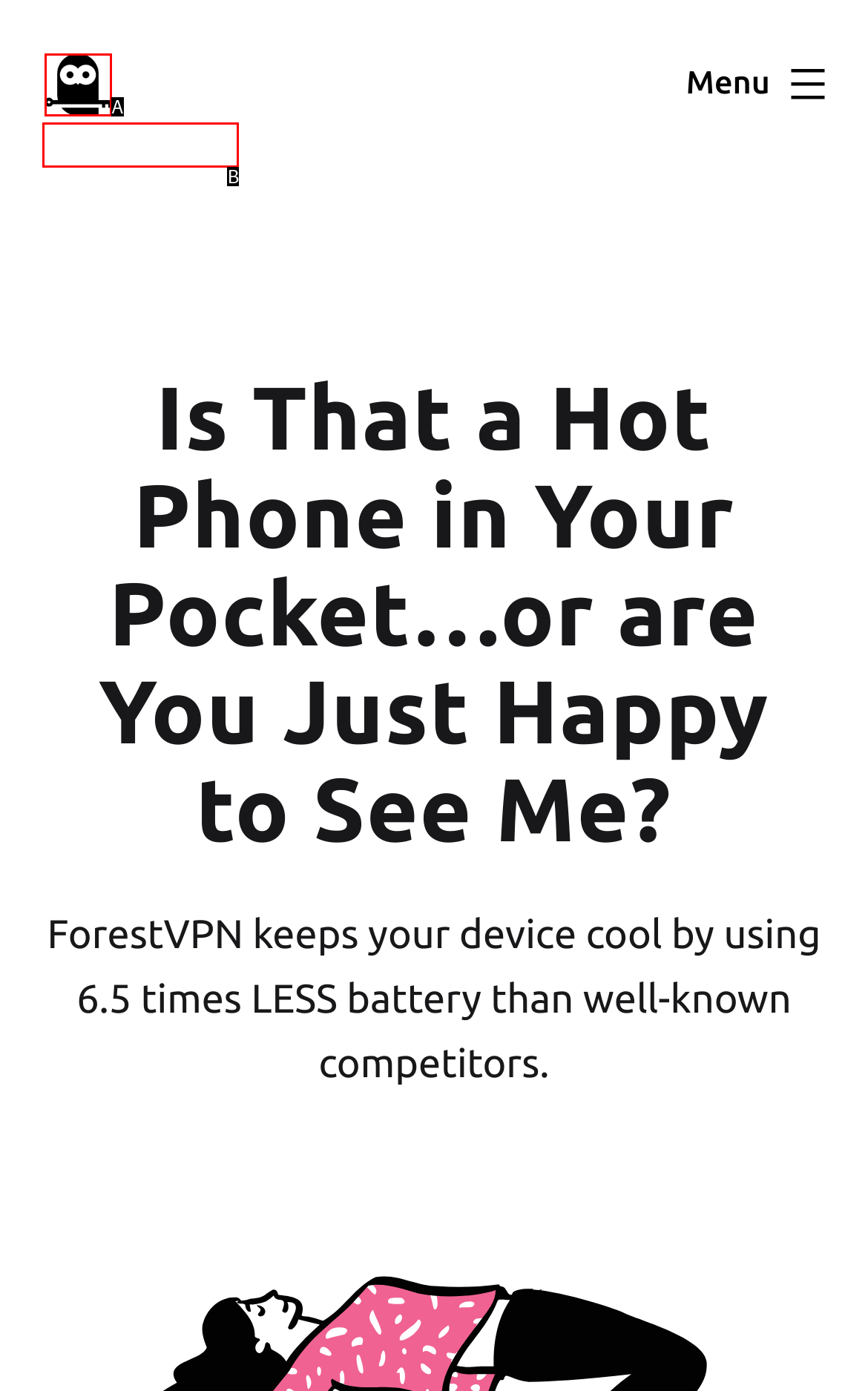Using the given description: alt="ForestVPN", identify the HTML element that corresponds best. Answer with the letter of the correct option from the available choices.

A